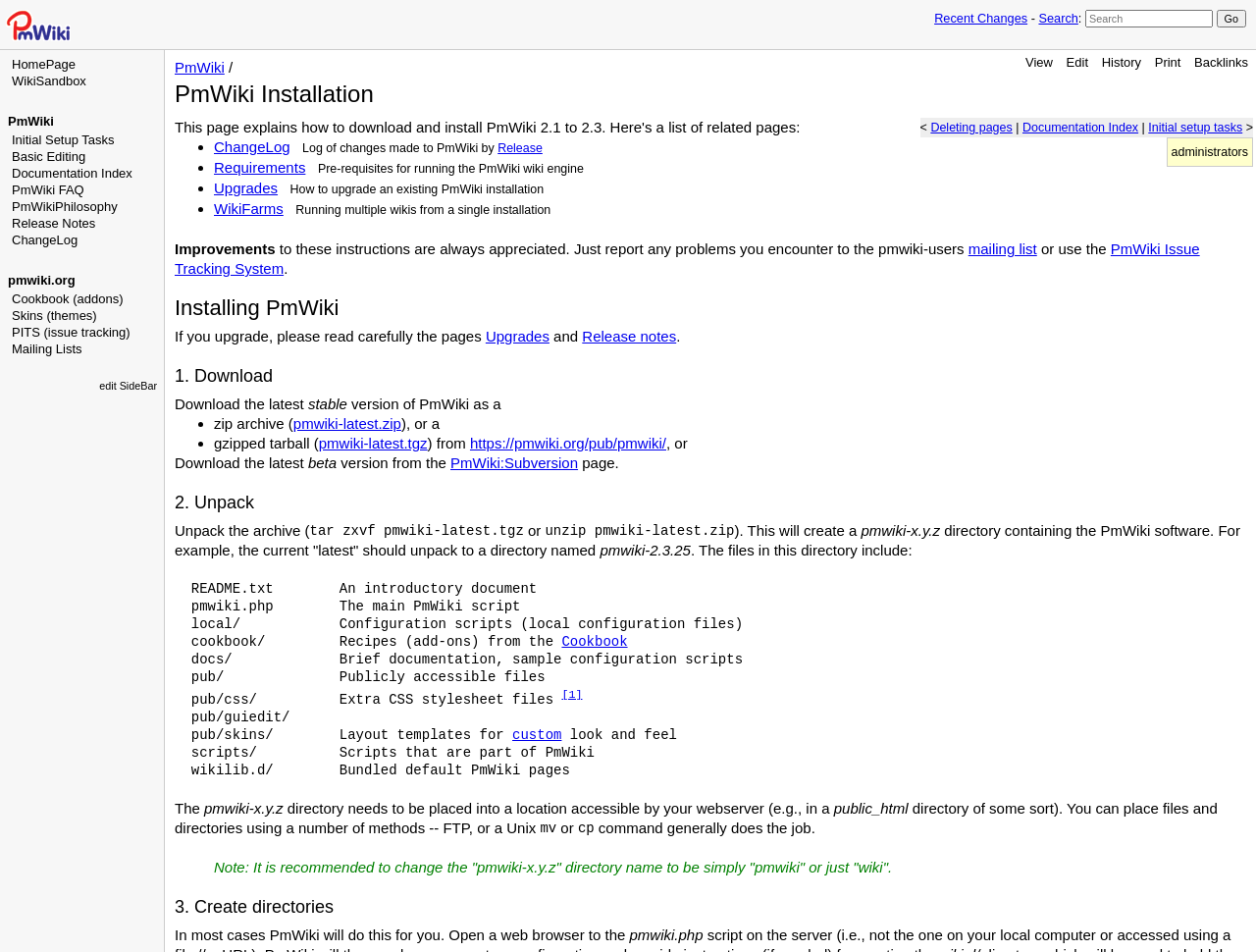Give the bounding box coordinates for the element described by: "Skins (themes)".

[0.009, 0.324, 0.077, 0.339]